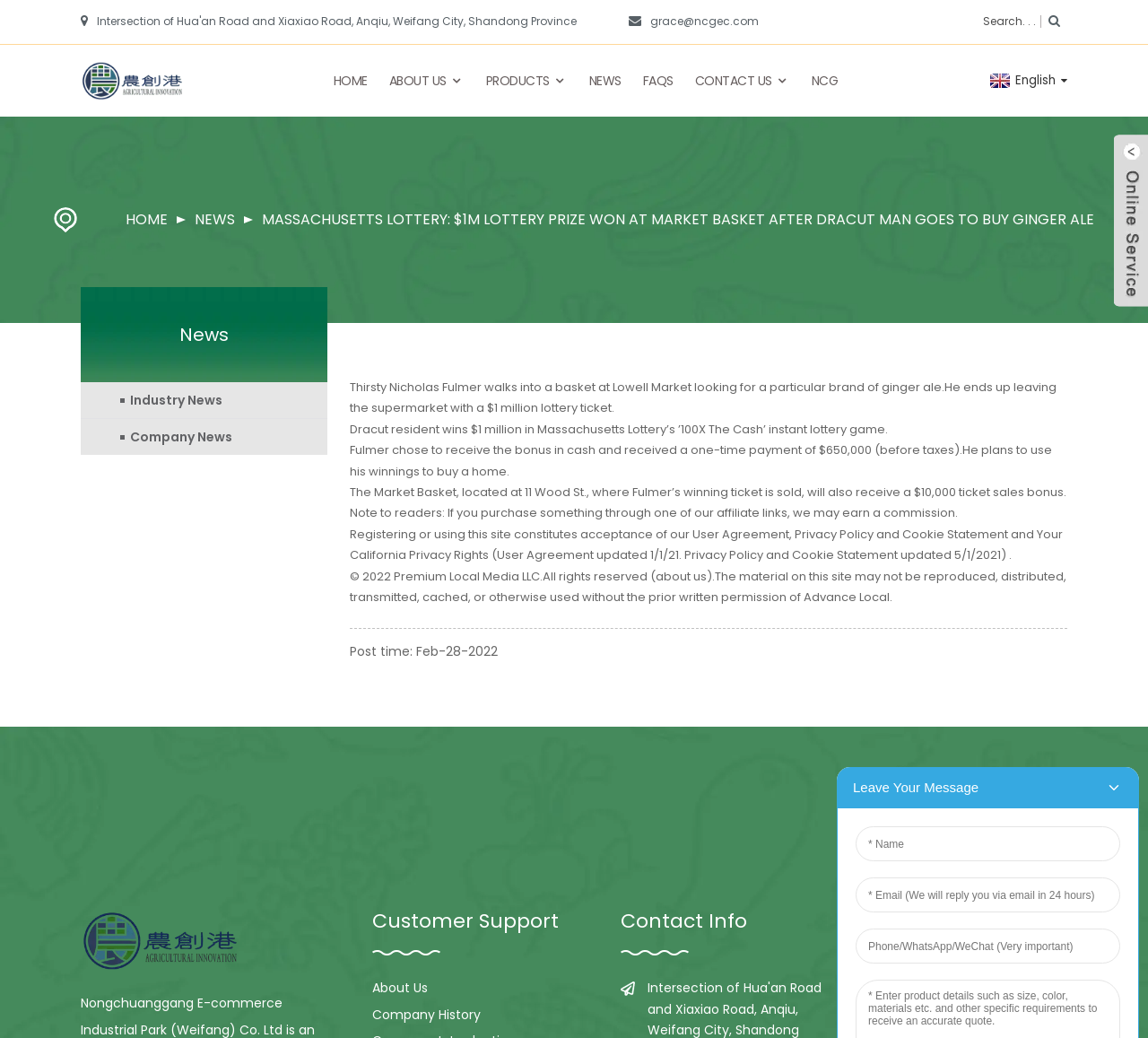Locate the bounding box coordinates of the element that needs to be clicked to carry out the instruction: "Go to News Flash Home". The coordinates should be given as four float numbers ranging from 0 to 1, i.e., [left, top, right, bottom].

None